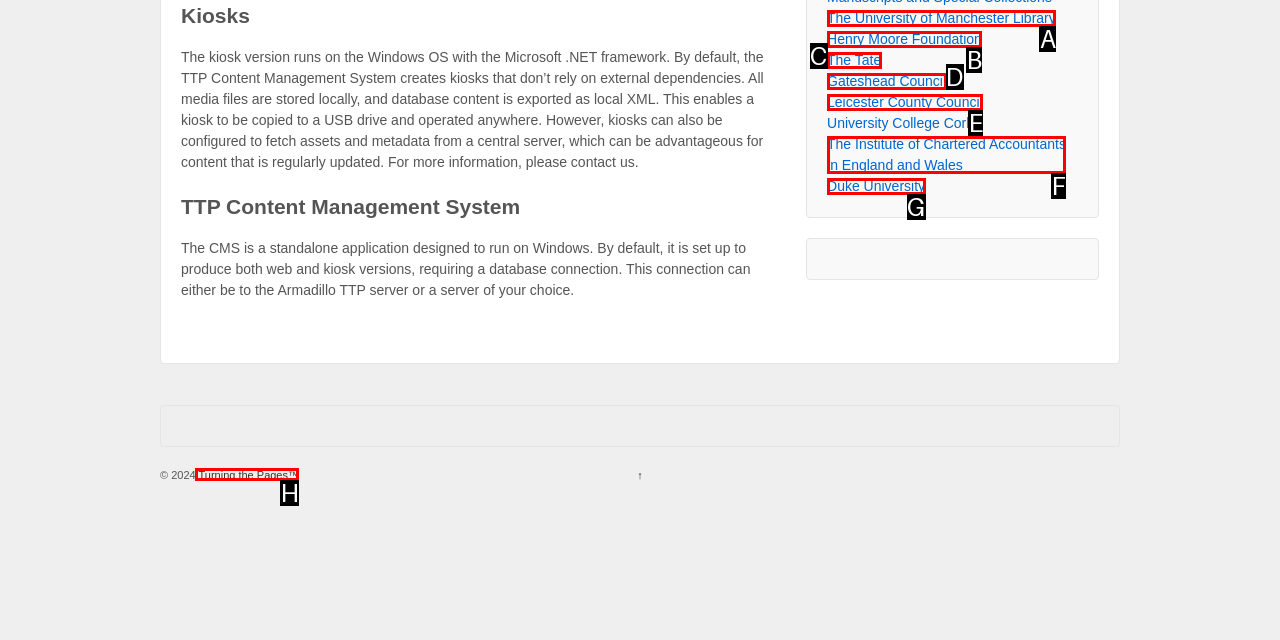Select the option that aligns with the description: Duke University
Respond with the letter of the correct choice from the given options.

G